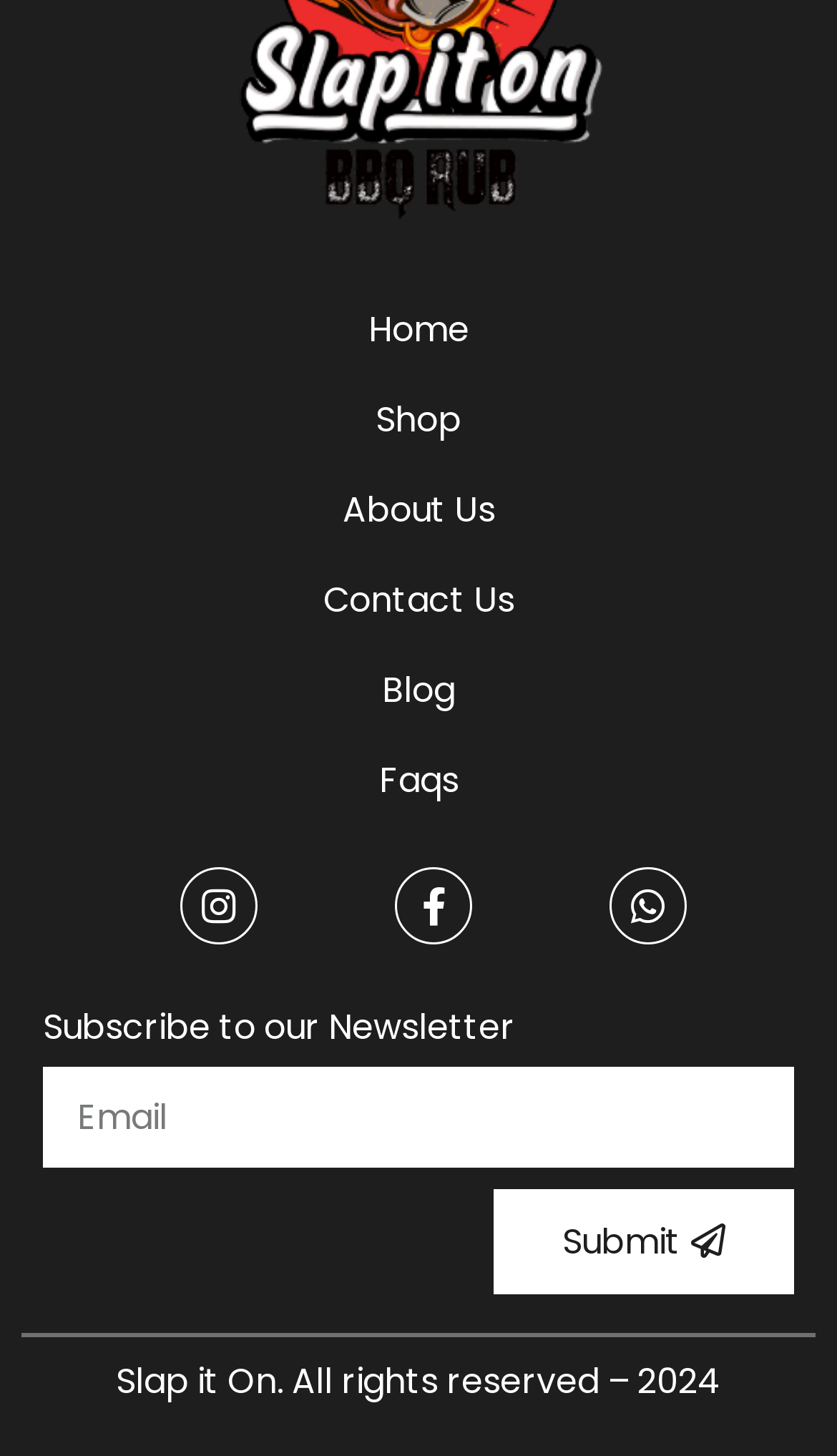Highlight the bounding box coordinates of the element you need to click to perform the following instruction: "Open Instagram."

[0.215, 0.595, 0.308, 0.648]